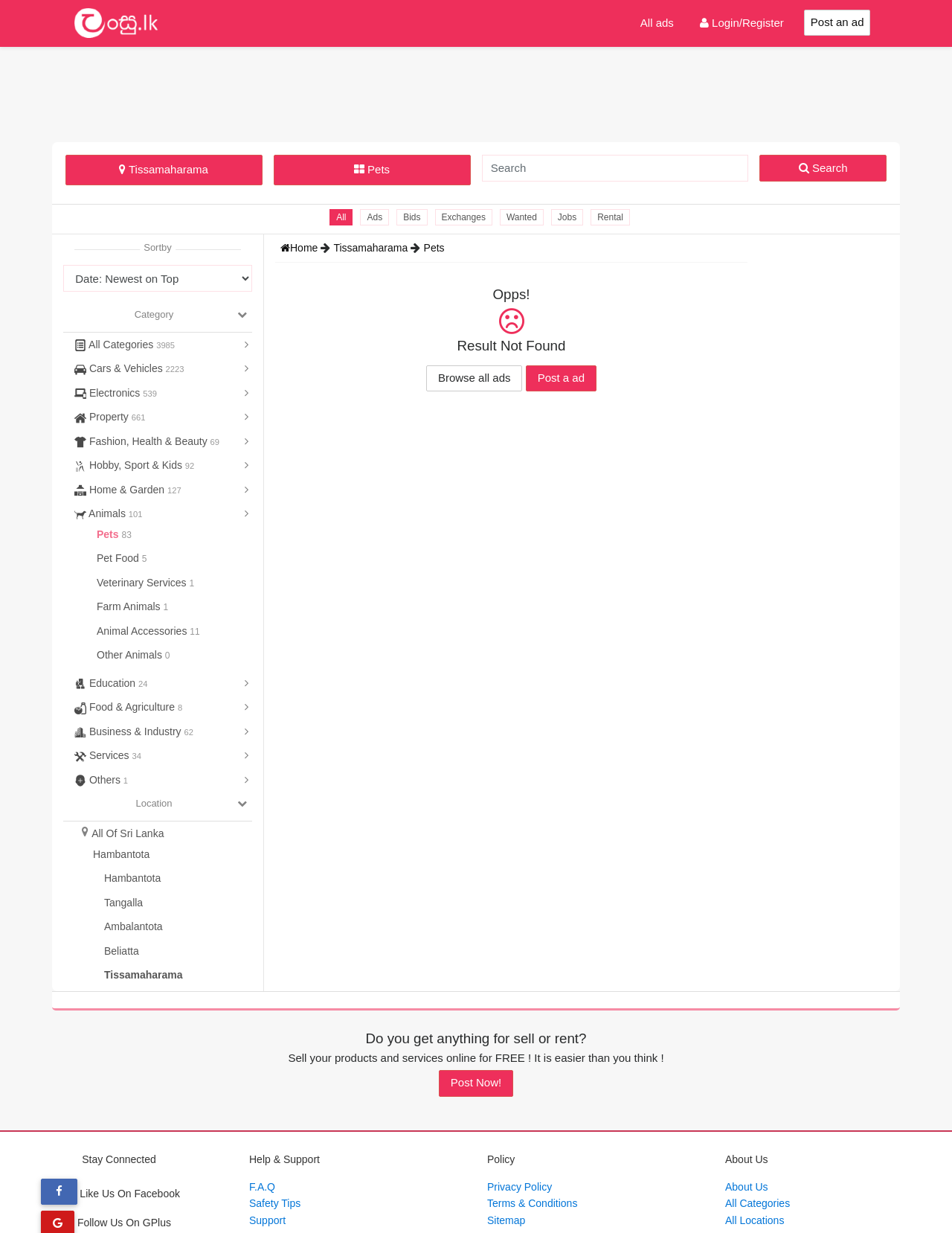Determine the bounding box for the UI element as described: "Hambantota". The coordinates should be represented as four float numbers between 0 and 1, formatted as [left, top, right, bottom].

[0.098, 0.688, 0.157, 0.697]